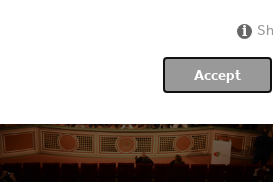What is the purpose of the podium?
Carefully analyze the image and provide a detailed answer to the question.

The partially visible podium or speaker stand at the forefront of the image hints at an ongoing presentation, indicating that it is being used by a speaker to address the audience.